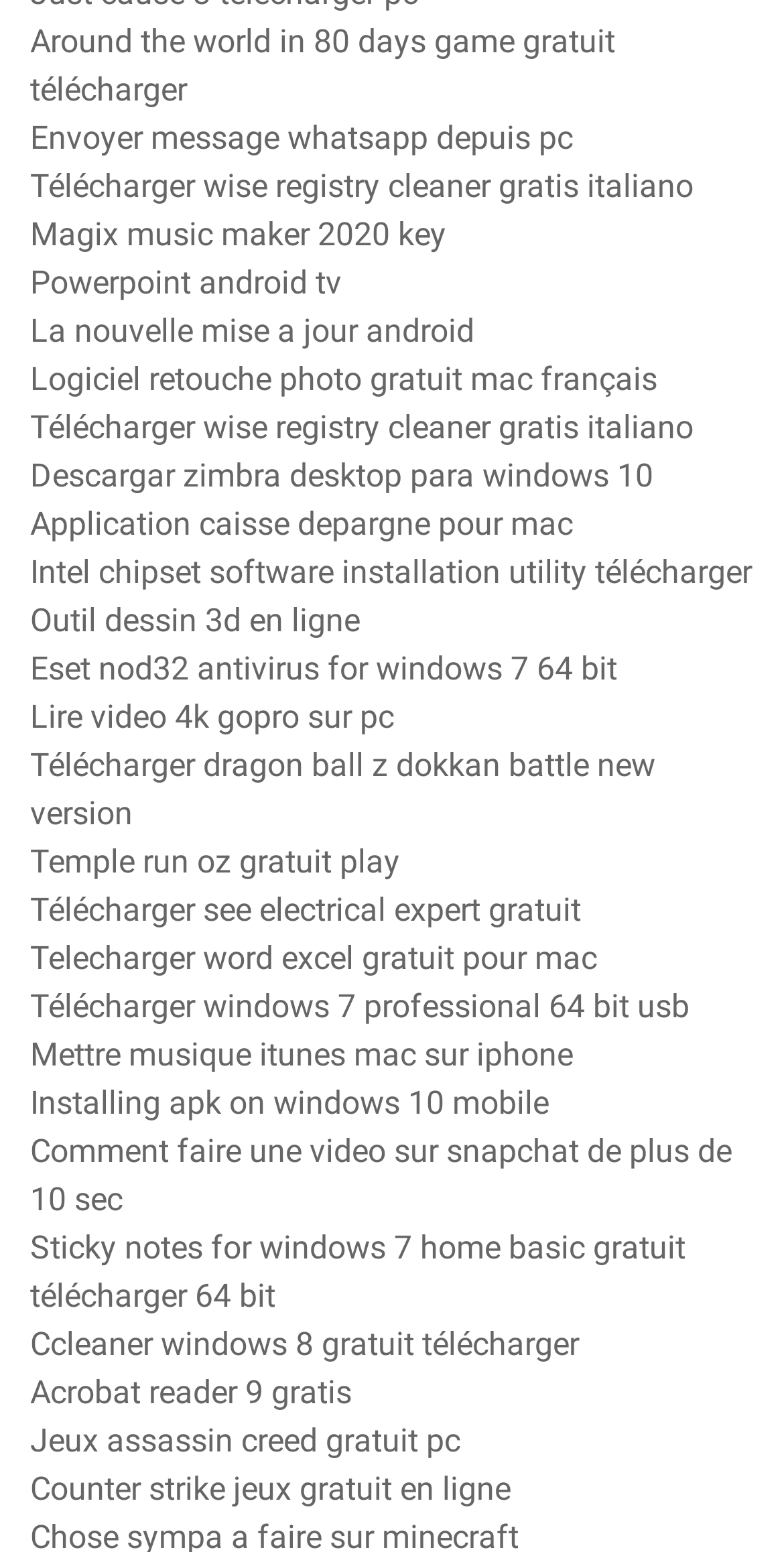Using the webpage screenshot, locate the HTML element that fits the following description and provide its bounding box: "Powerpoint android tv".

[0.038, 0.17, 0.436, 0.195]